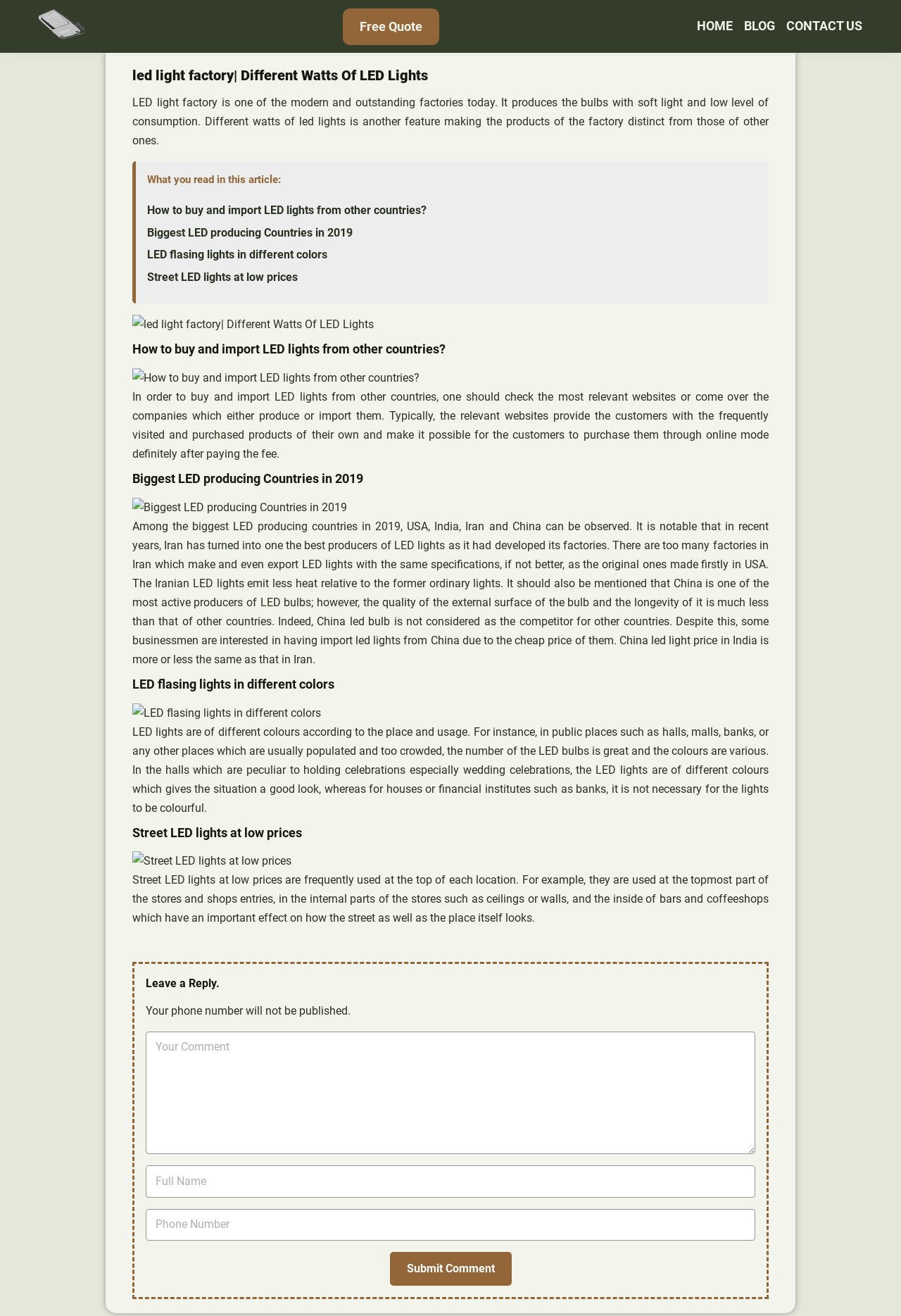Give an in-depth explanation of the webpage layout and content.

The webpage is about an LED light factory, showcasing its features and products. At the top, there is a logo and a navigation menu with links to "HOME", "BLOG", and "CONTACT US". Below the navigation menu, there is a heading that reads "LED light factory | Different Watts Of LED Lights". 

To the right of the heading, there is an image related to the LED light factory. Below the heading, there is a brief introduction to the factory, describing its modern and outstanding features, producing bulbs with soft light and low consumption. 

The webpage then presents four sections, each with a heading, image, and descriptive text. The sections are about "How to buy and import LED lights from other countries?", "Biggest LED producing Countries in 2019", "LED flasing lights in different colors", and "Street LED lights at low prices". 

Each section provides detailed information about the topic, including the process of buying and importing LED lights, the top LED-producing countries, the various colors of LED lights, and their usage in different settings. 

At the bottom of the webpage, there is a comment section where users can leave a reply. The section includes a text box for comments, fields for full name and phone number, and a "Submit Comment" button.